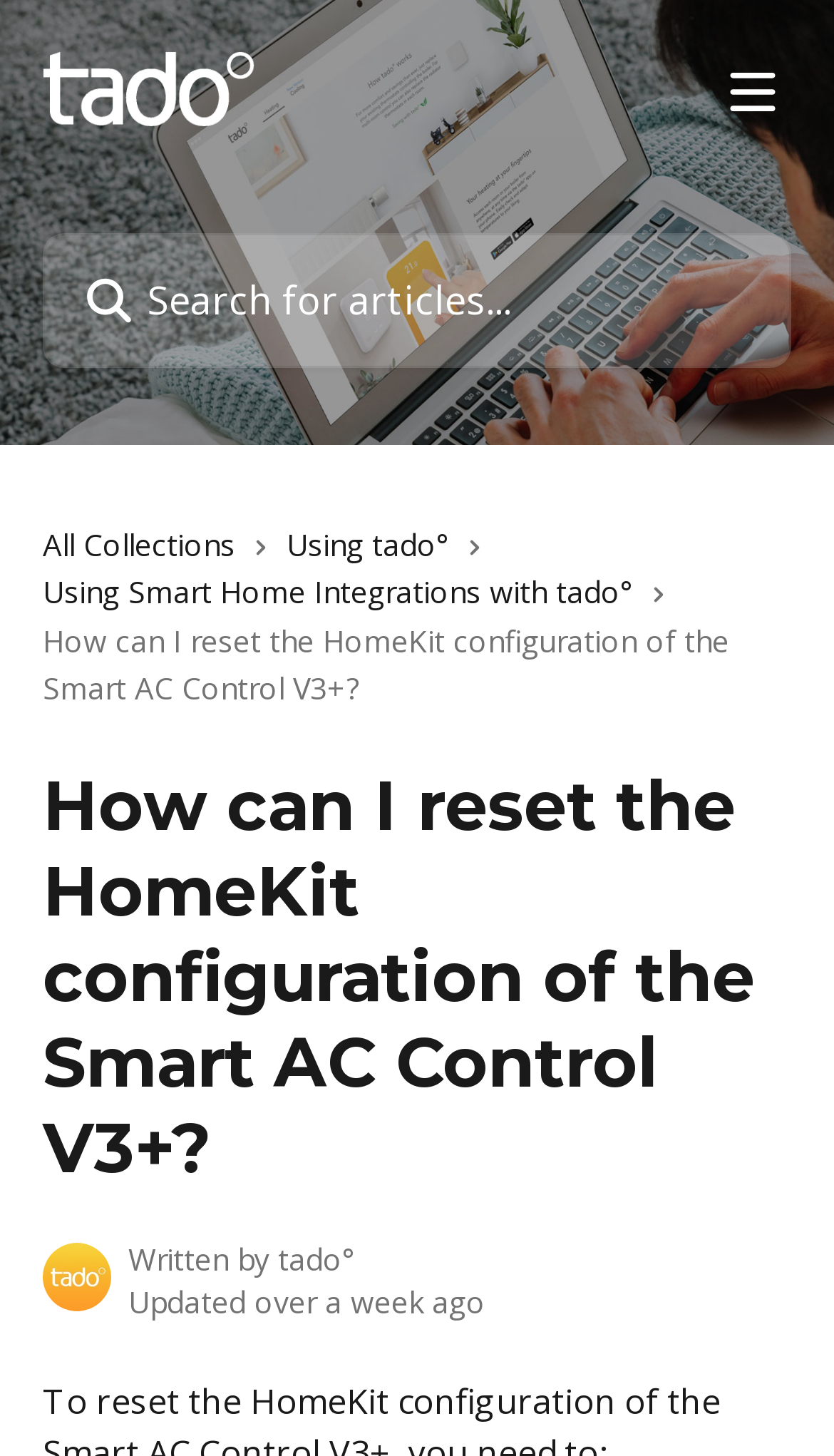Identify the bounding box for the element characterized by the following description: "name="q" placeholder="Search for articles..."".

[0.051, 0.16, 0.949, 0.252]